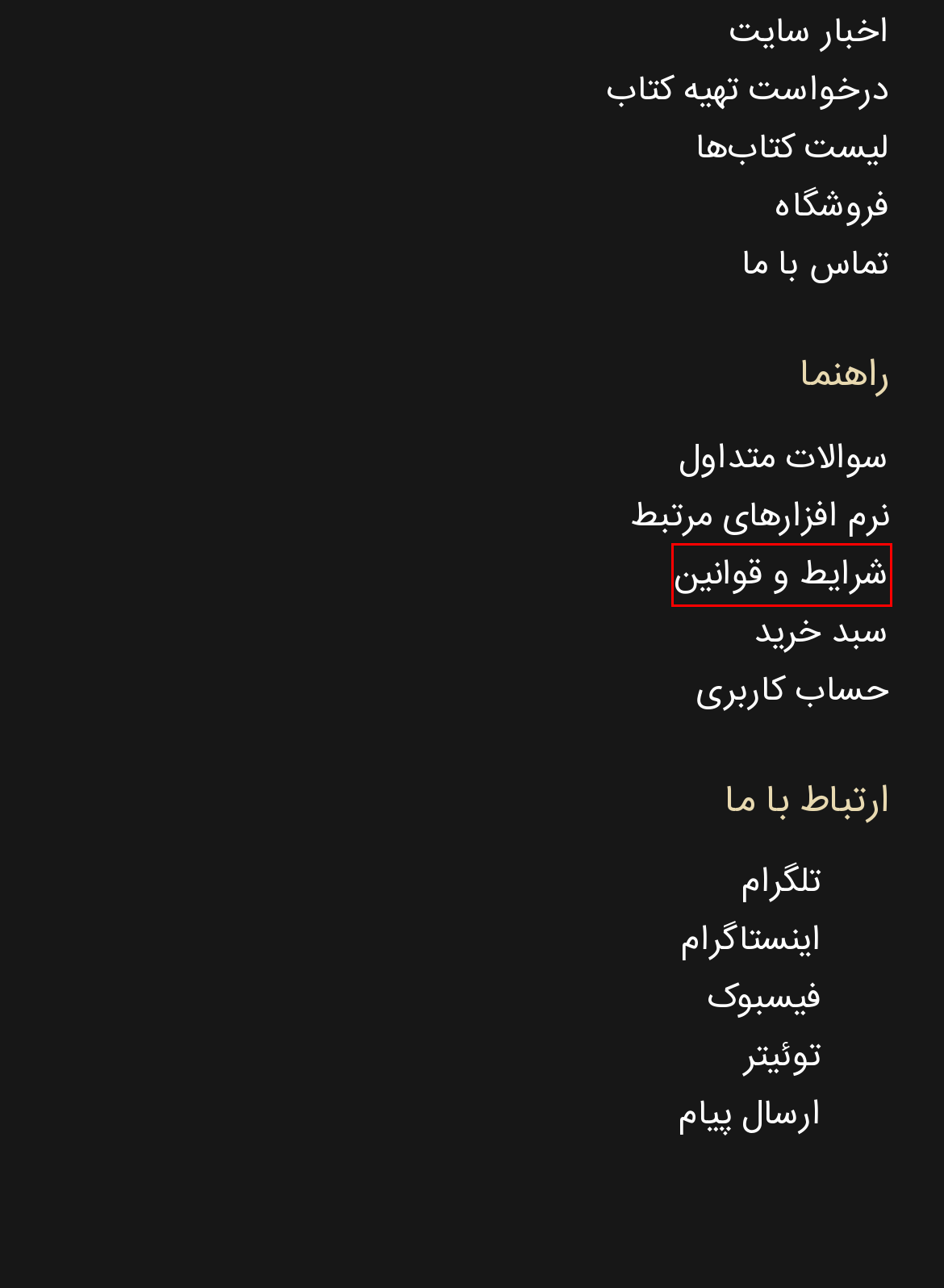You have a screenshot of a webpage with a red bounding box around an element. Choose the best matching webpage description that would appear after clicking the highlighted element. Here are the candidates:
A. دانلود نرم‌افزارهای مرتبط - بر بال‌های کتاب
B. شرایط و قوانین - بر بال‌های کتاب
C. درخواست تهیه کتاب، ژورنال‌ها و مجلات - بر بال‌های کتاب
D. سوالات متداول - بر بال‌های کتاب
E. تماس با ما - بر بال‌های کتاب
F. لیست کتاب‌ها - بر بال‌های کتاب
G. مرجع کامل کوک گلدوزی - بر بال‌های کتاب
H. اخبار سایت - بر بال‌های کتاب

B